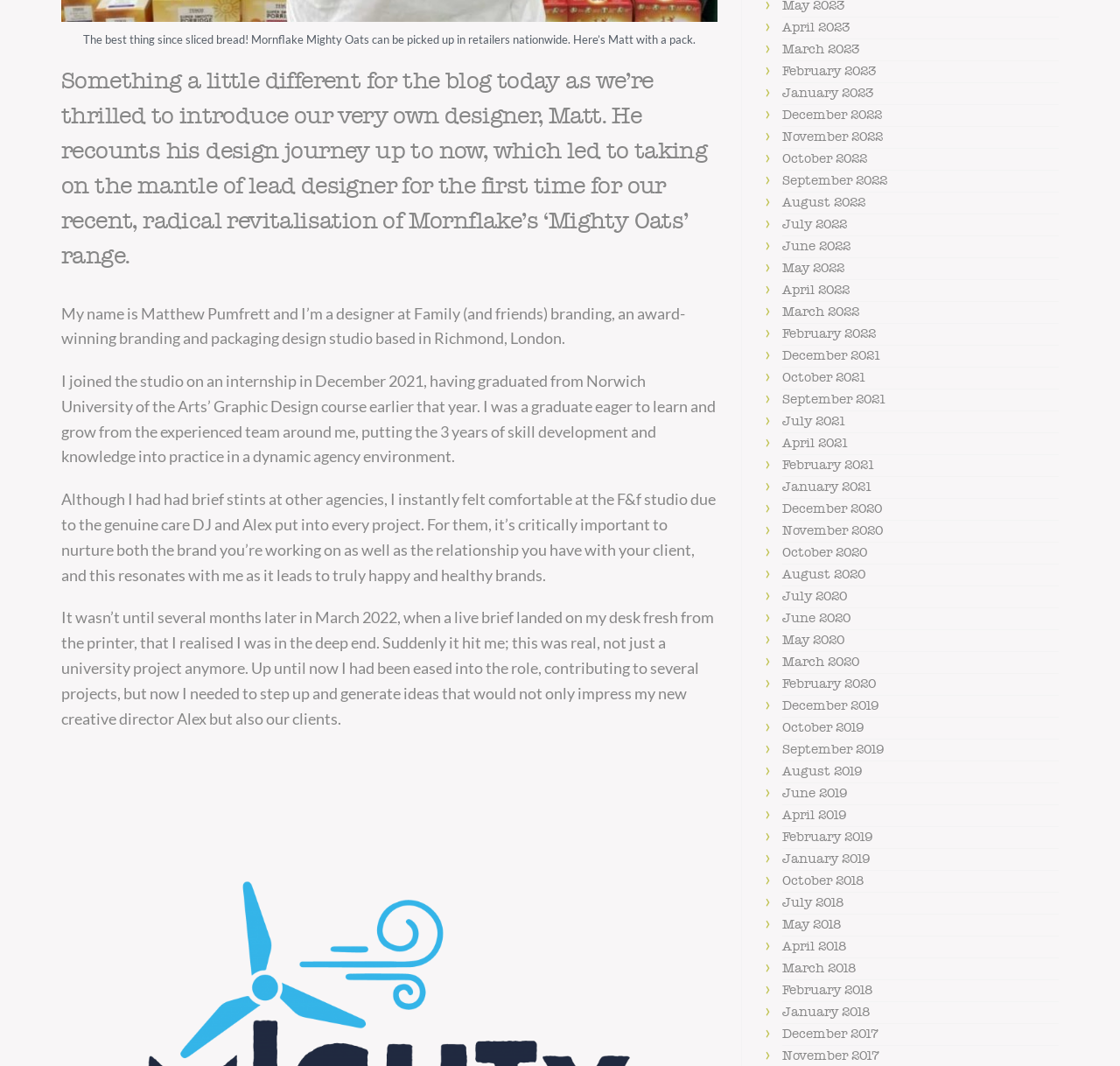Please specify the coordinates of the bounding box for the element that should be clicked to carry out this instruction: "Explore the design studio's work". The coordinates must be four float numbers between 0 and 1, formatted as [left, top, right, bottom].

[0.055, 0.348, 0.639, 0.437]